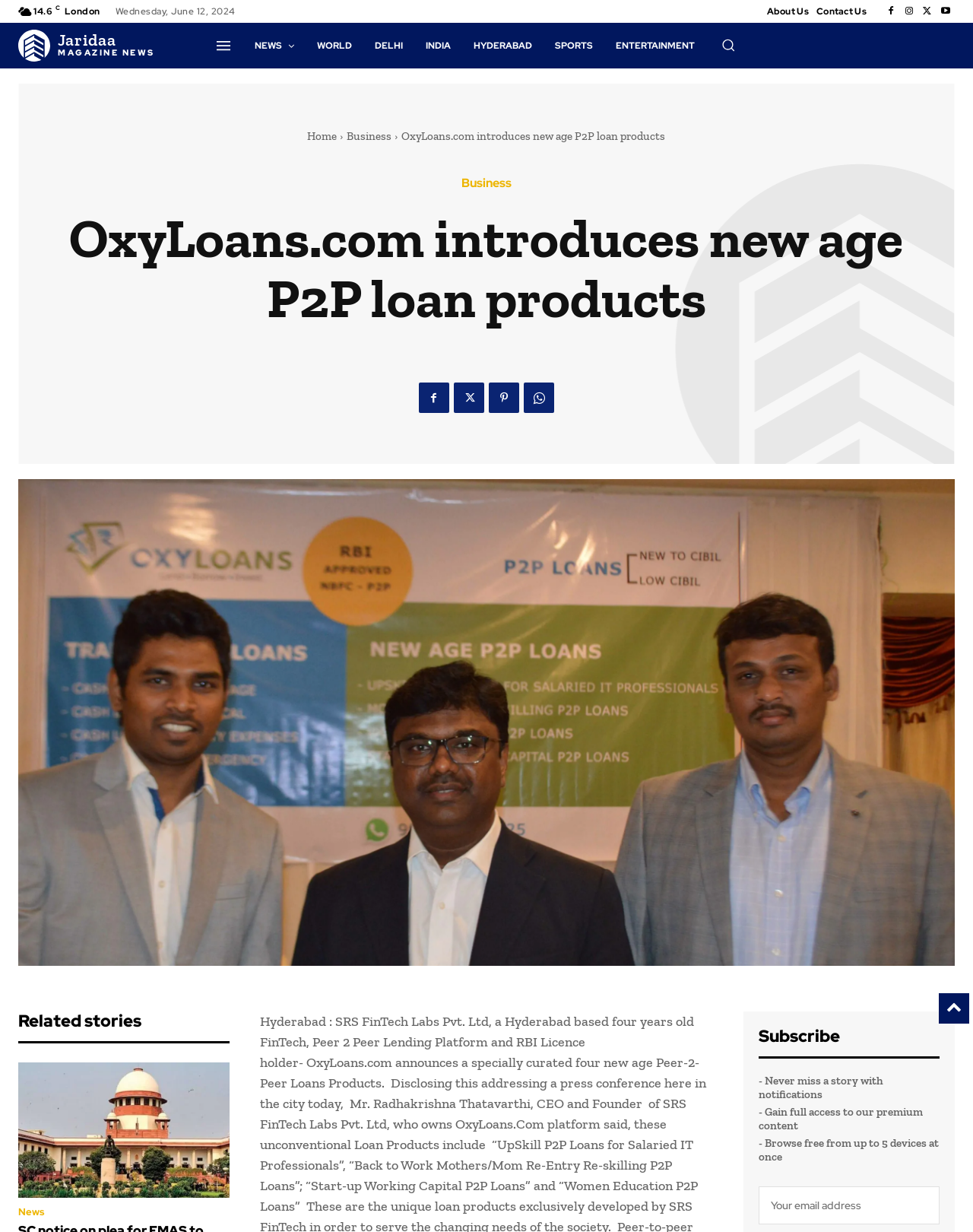Please provide the bounding box coordinates in the format (top-left x, top-left y, bottom-right x, bottom-right y). Remember, all values are floating point numbers between 0 and 1. What is the bounding box coordinate of the region described as: Twitter

[0.944, 0.002, 0.962, 0.017]